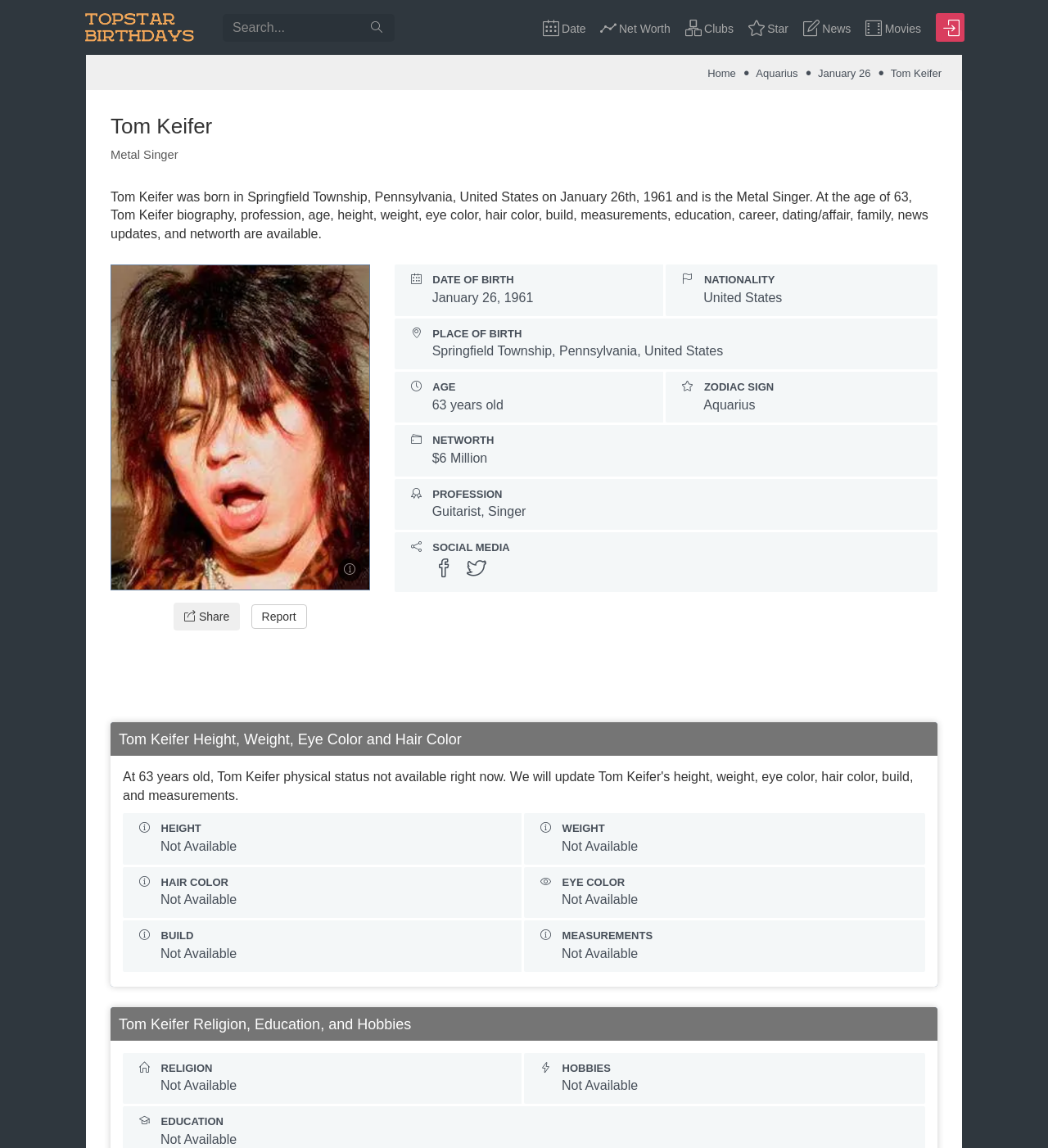What is Tom Keifer's zodiac sign?
Please give a detailed and elaborate answer to the question.

This answer can be found in the section 'ZODIAC SIGN' where it is stated that Tom Keifer's zodiac sign is Aquarius.